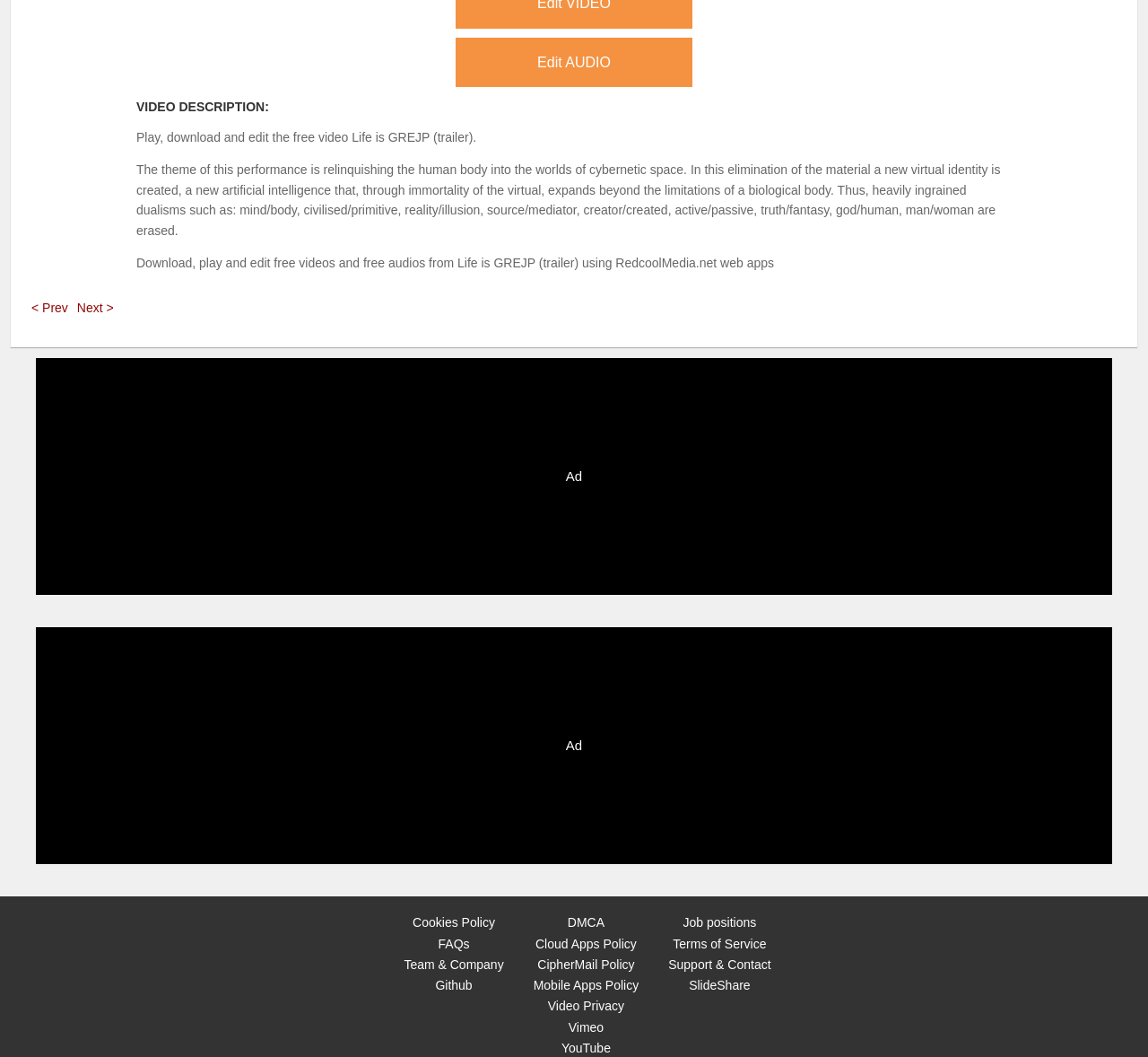How many social media links are available? Using the information from the screenshot, answer with a single word or phrase.

4